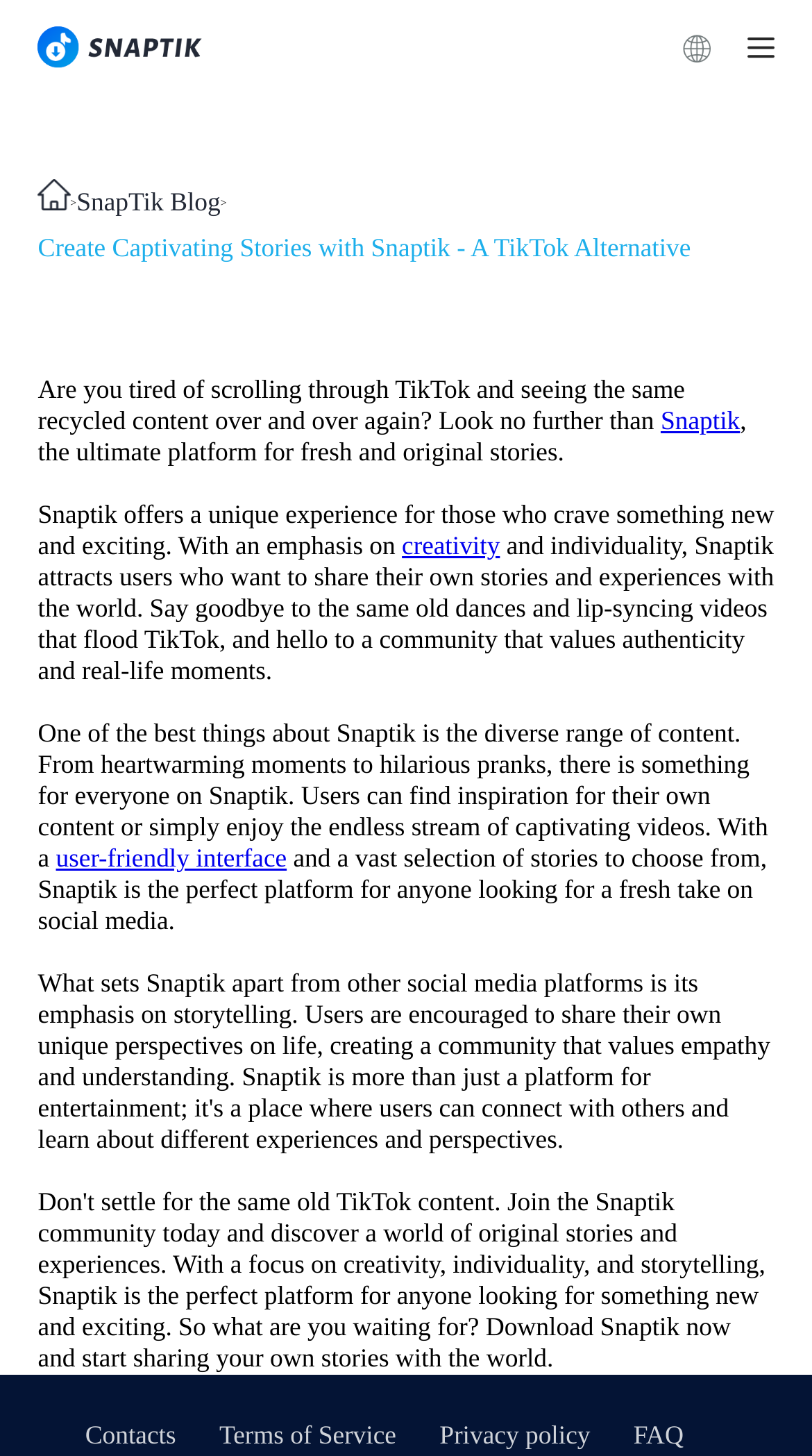Find the main header of the webpage and produce its text content.

Create Captivating Stories with Snaptik - A TikTok Alternative-